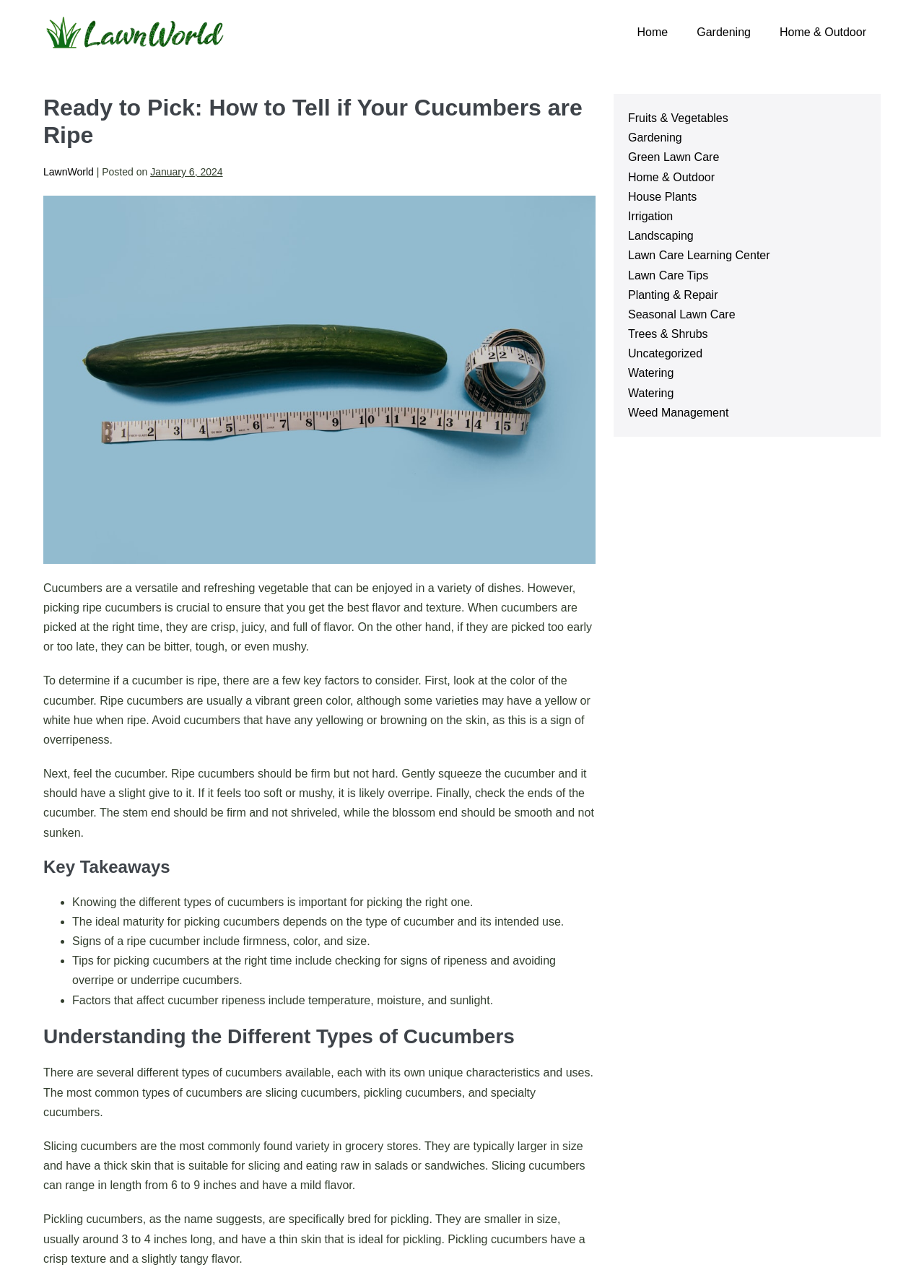Based on the image, please elaborate on the answer to the following question:
How many types of cucumbers are mentioned in the article?

The webpage mentions three types of cucumbers: slicing cucumbers, pickling cucumbers, and specialty cucumbers.